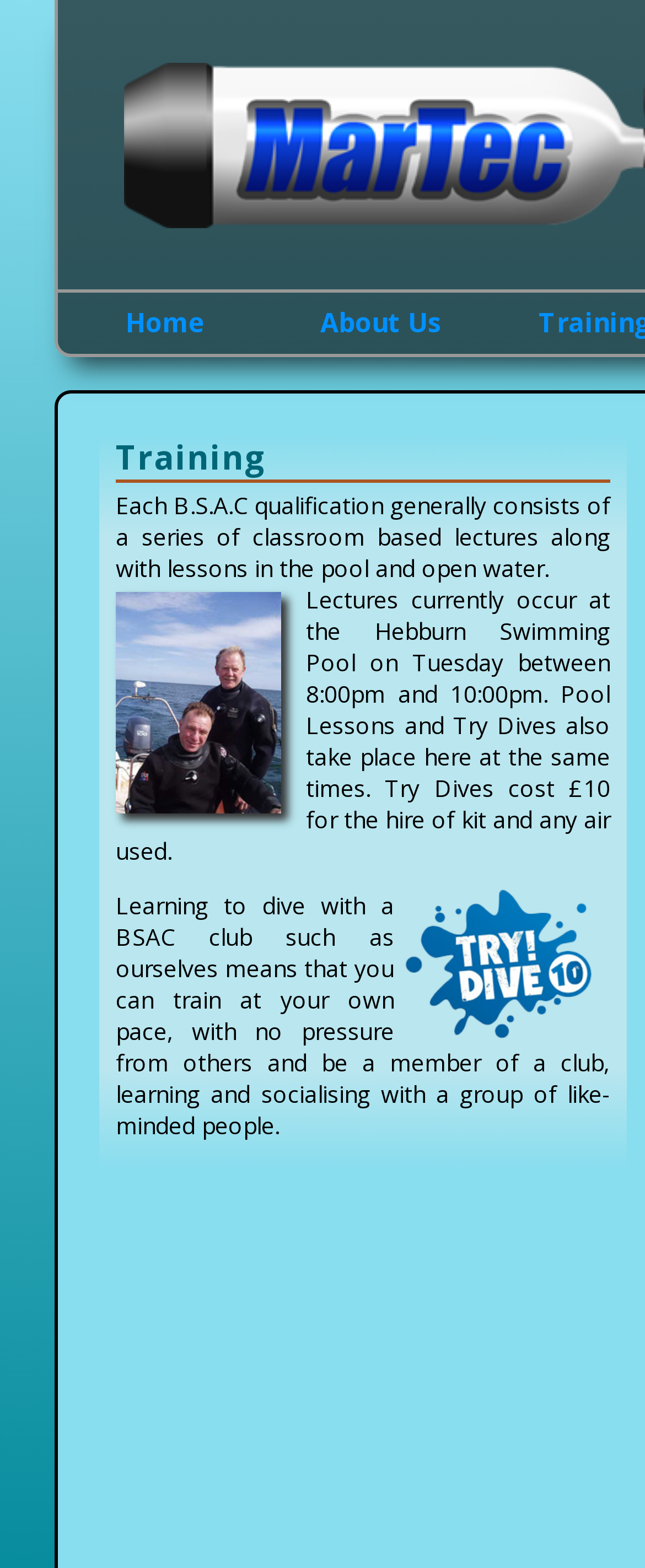Using the format (top-left x, top-left y, bottom-right x, bottom-right y), and given the element description, identify the bounding box coordinates within the screenshot: Privacy Policy

None